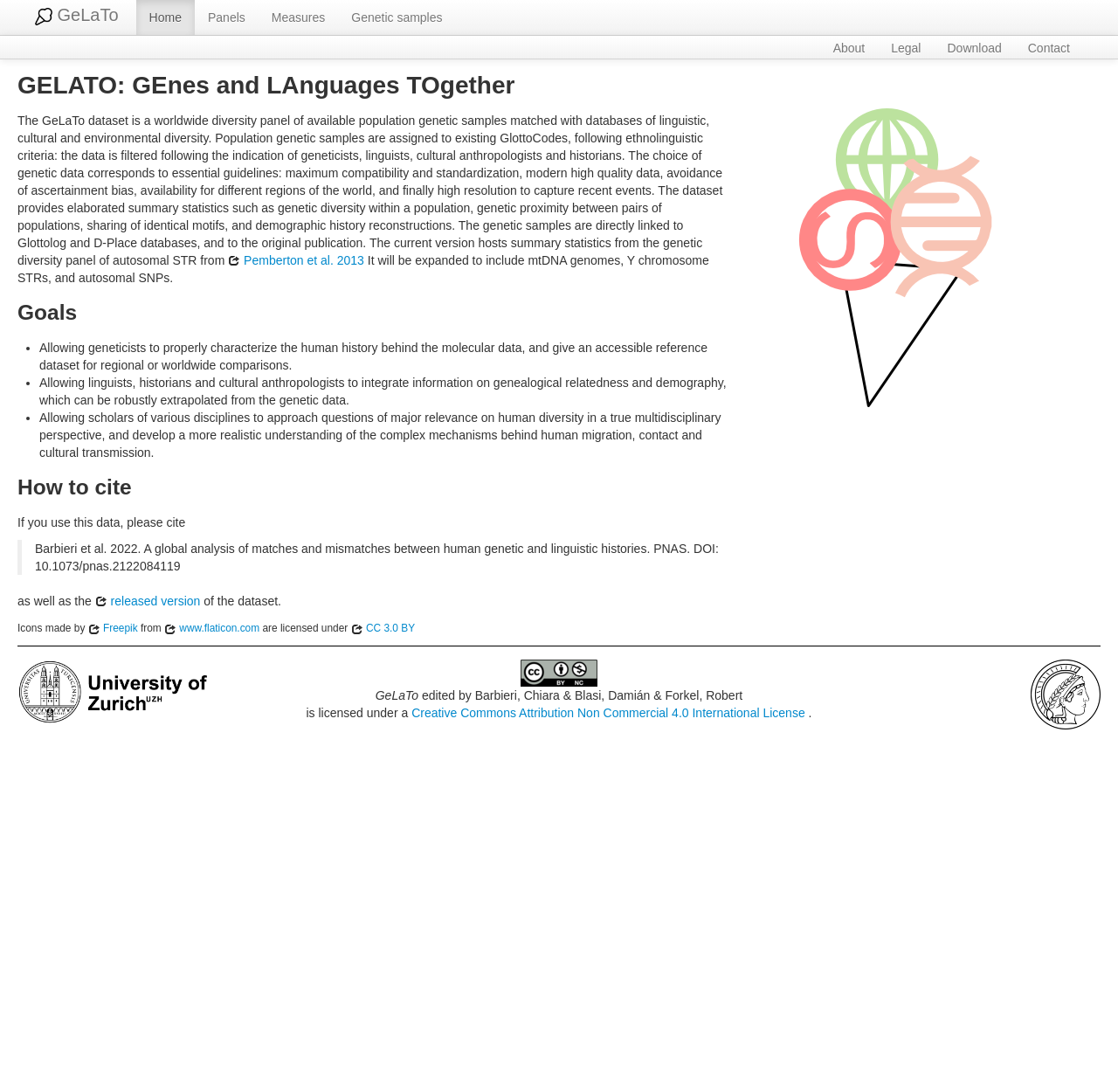Please indicate the bounding box coordinates for the clickable area to complete the following task: "Click on the 'Pemberton et al. 2013' link". The coordinates should be specified as four float numbers between 0 and 1, i.e., [left, top, right, bottom].

[0.204, 0.232, 0.326, 0.245]